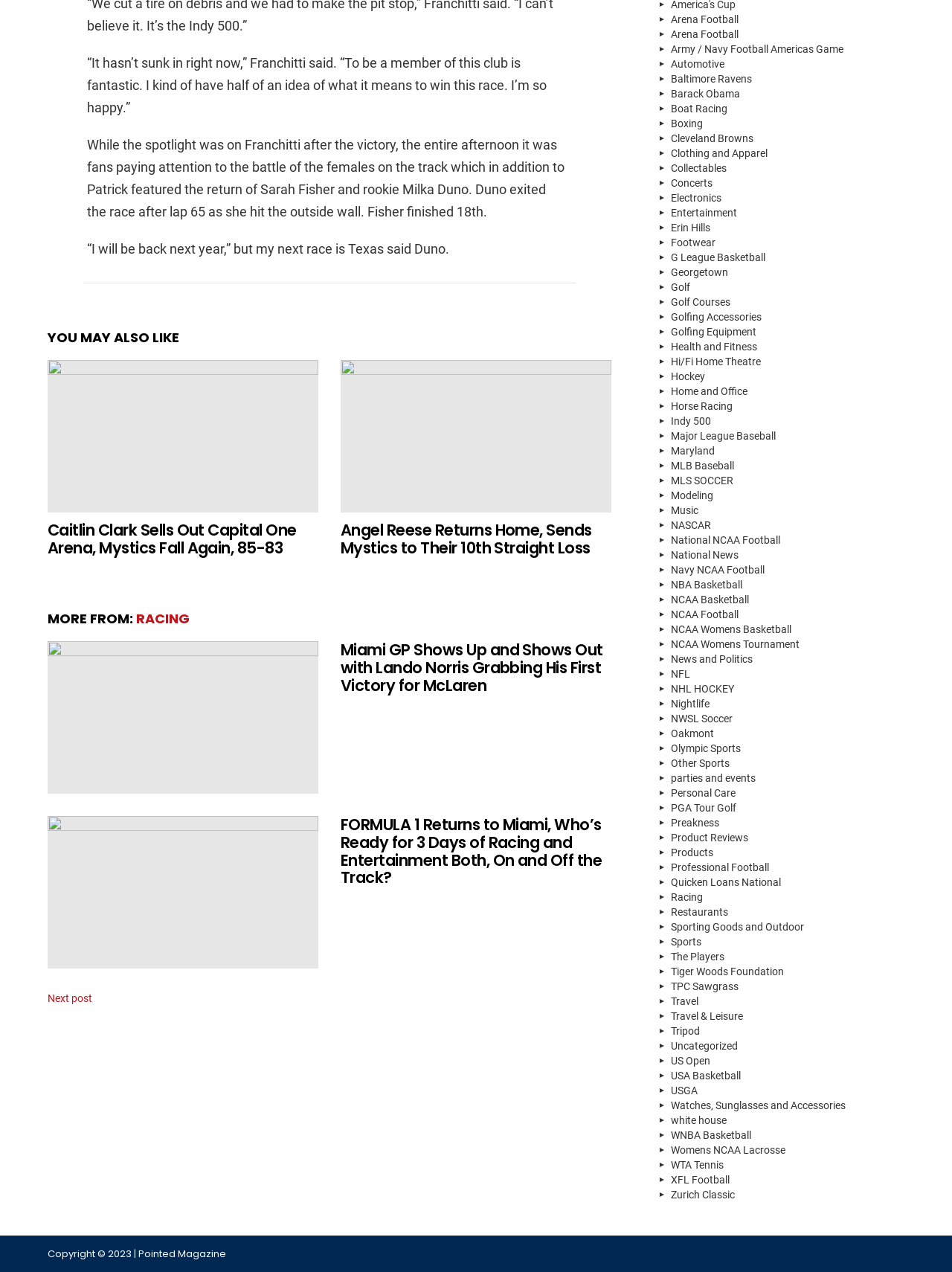Give a concise answer using only one word or phrase for this question:
What is the category of the link 'RACING'?

MORE FROM: